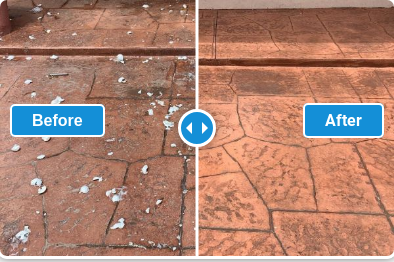What is the result of the restoration efforts?
Kindly give a detailed and elaborate answer to the question.

The 'After' section of the image presents a stark transformation, demonstrating a significant enhancement in the visual appeal of the property, highlighting the effectiveness of the restoration efforts.